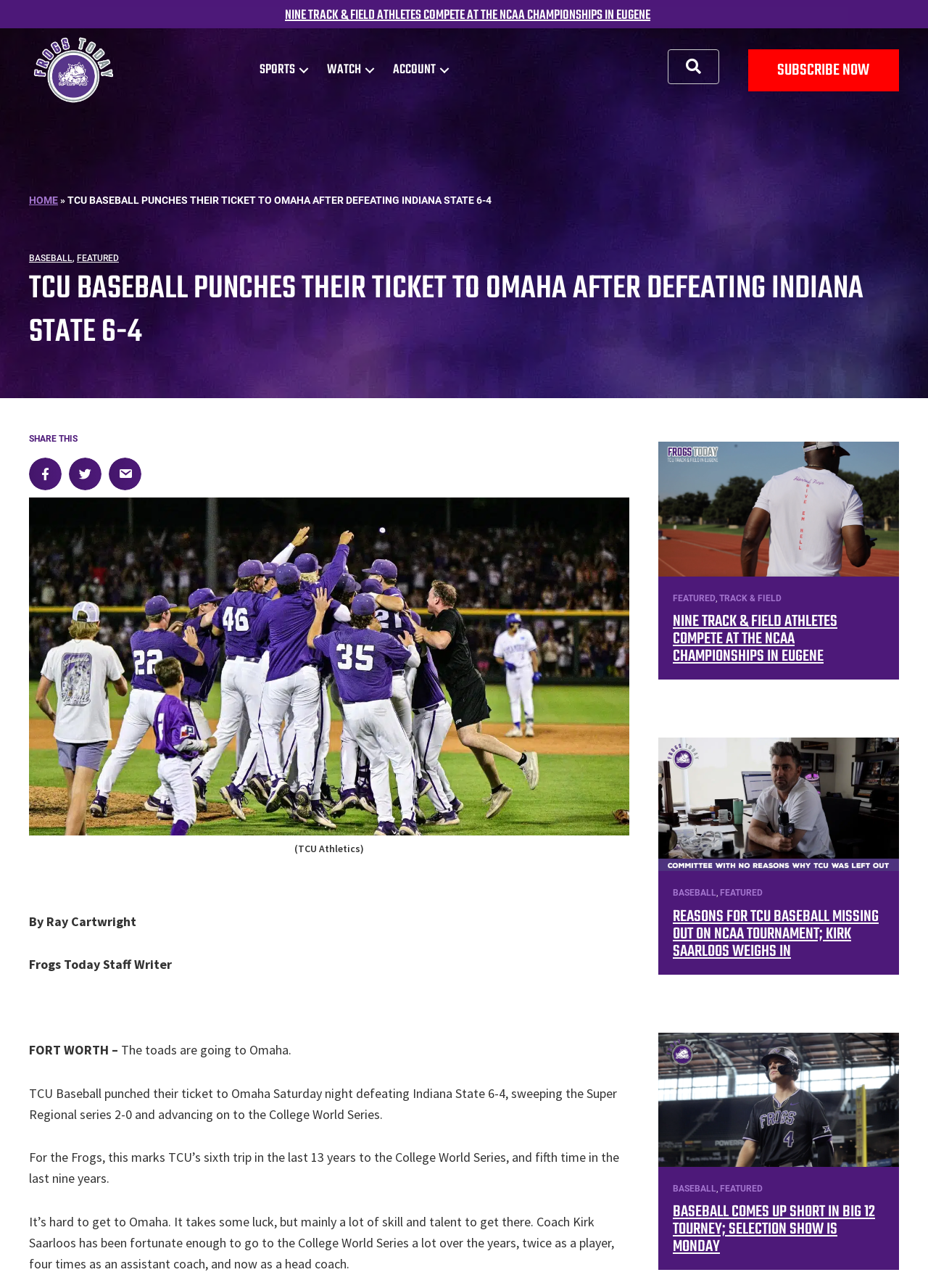Highlight the bounding box coordinates of the element you need to click to perform the following instruction: "Share on Facebook."

[0.031, 0.355, 0.066, 0.38]